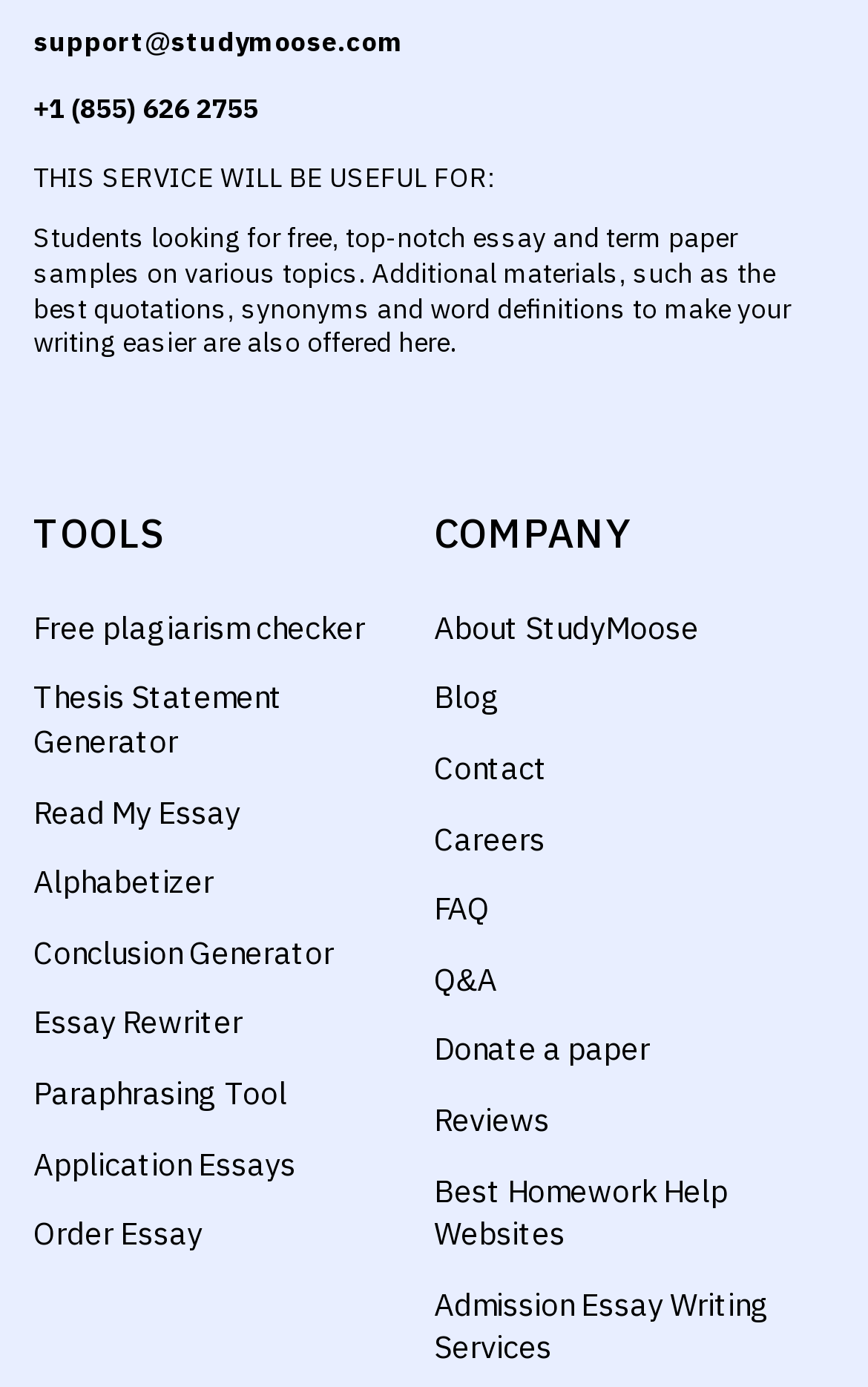Give the bounding box coordinates for the element described as: "Read My Essay".

[0.038, 0.256, 0.29, 0.282]